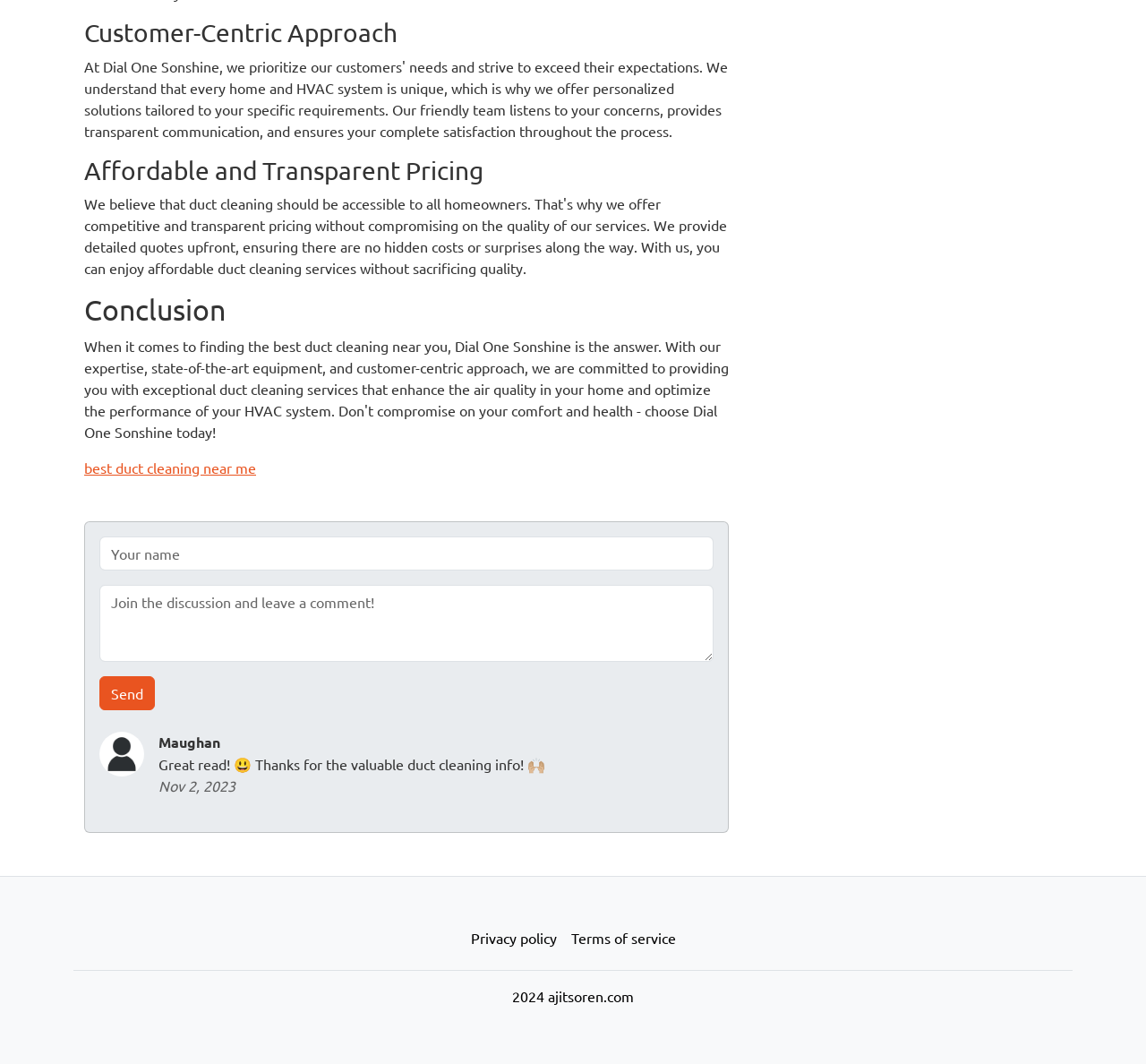What is the link at the bottom of the page? Look at the image and give a one-word or short phrase answer.

Privacy policy